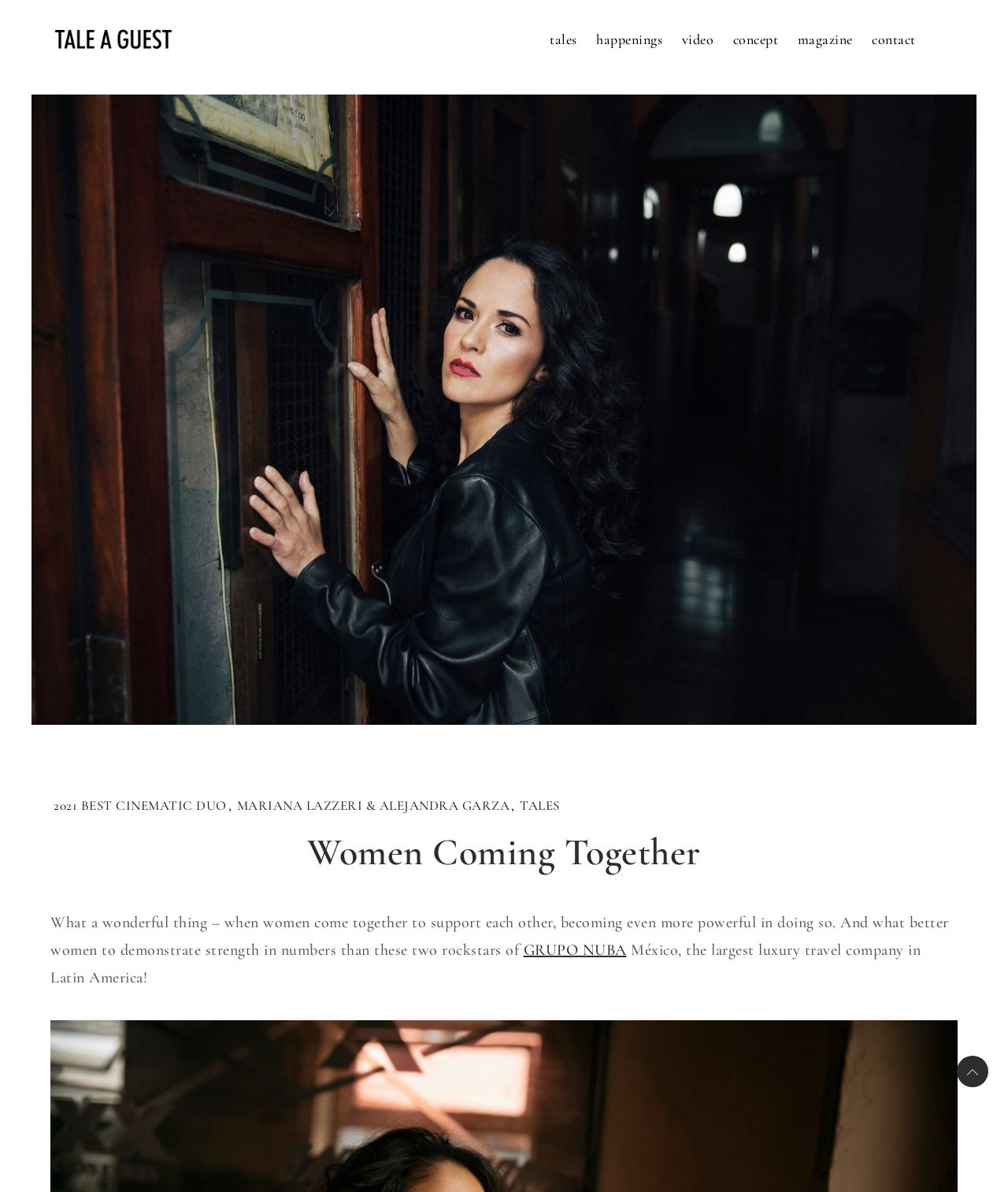Determine the bounding box coordinates for the region that must be clicked to execute the following instruction: "Learn more about GRUPO NUBA".

[0.519, 0.789, 0.621, 0.805]